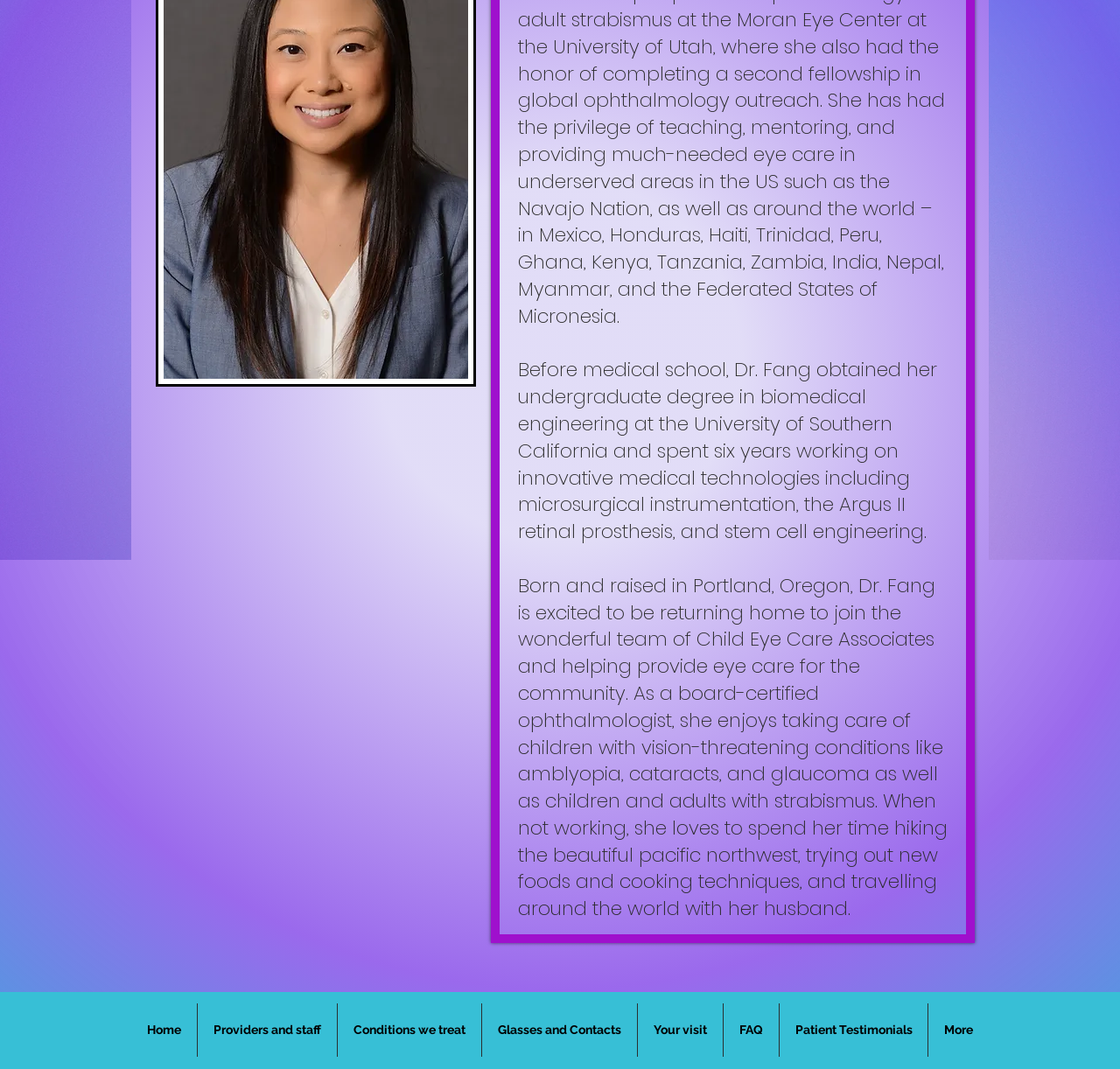Locate the bounding box of the UI element with the following description: "FAQ".

[0.646, 0.939, 0.695, 0.989]